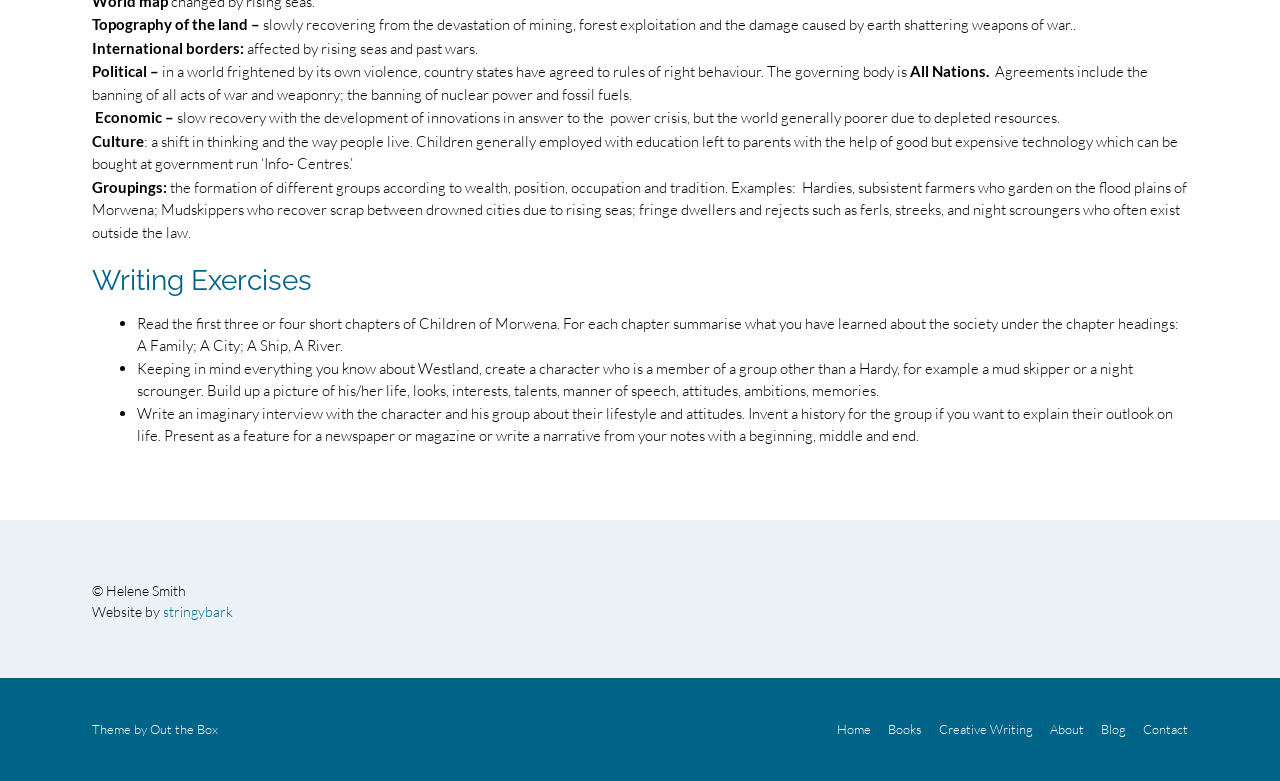What is the name of the author of the book 'Children of Morwena'?
Based on the screenshot, answer the question with a single word or phrase.

Helene Smith